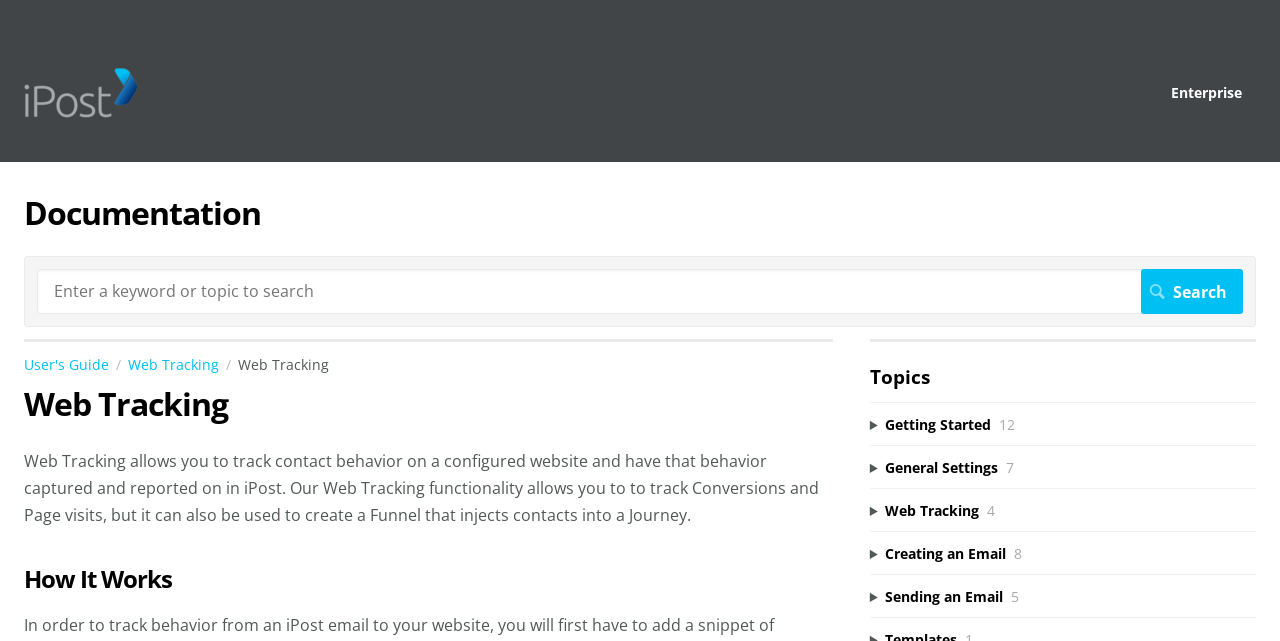Please specify the bounding box coordinates of the clickable section necessary to execute the following command: "Go to iPost".

[0.019, 0.167, 0.107, 0.201]